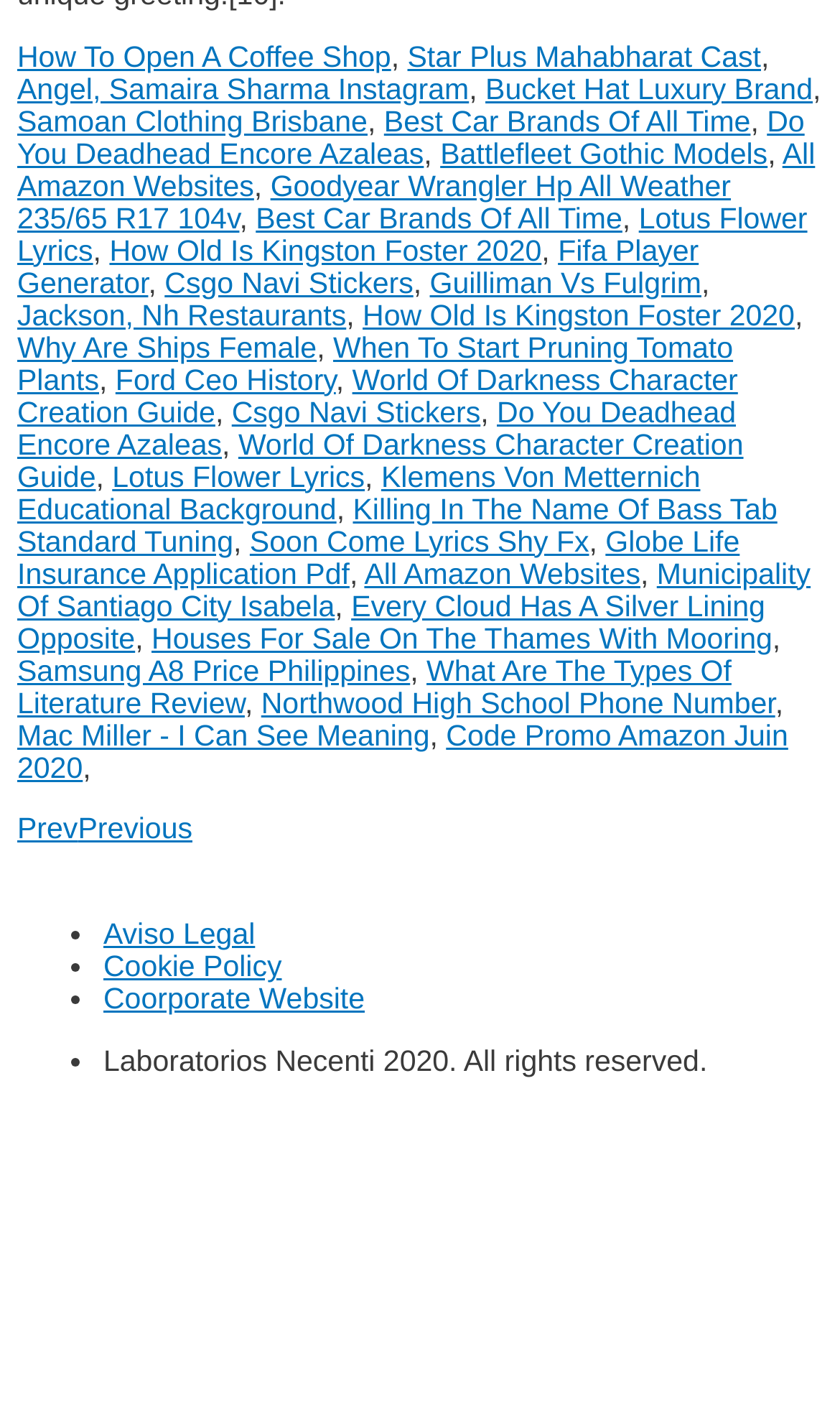Using the given element description, provide the bounding box coordinates (top-left x, top-left y, bottom-right x, bottom-right y) for the corresponding UI element in the screenshot: PrevPrevious

[0.021, 0.578, 0.229, 0.601]